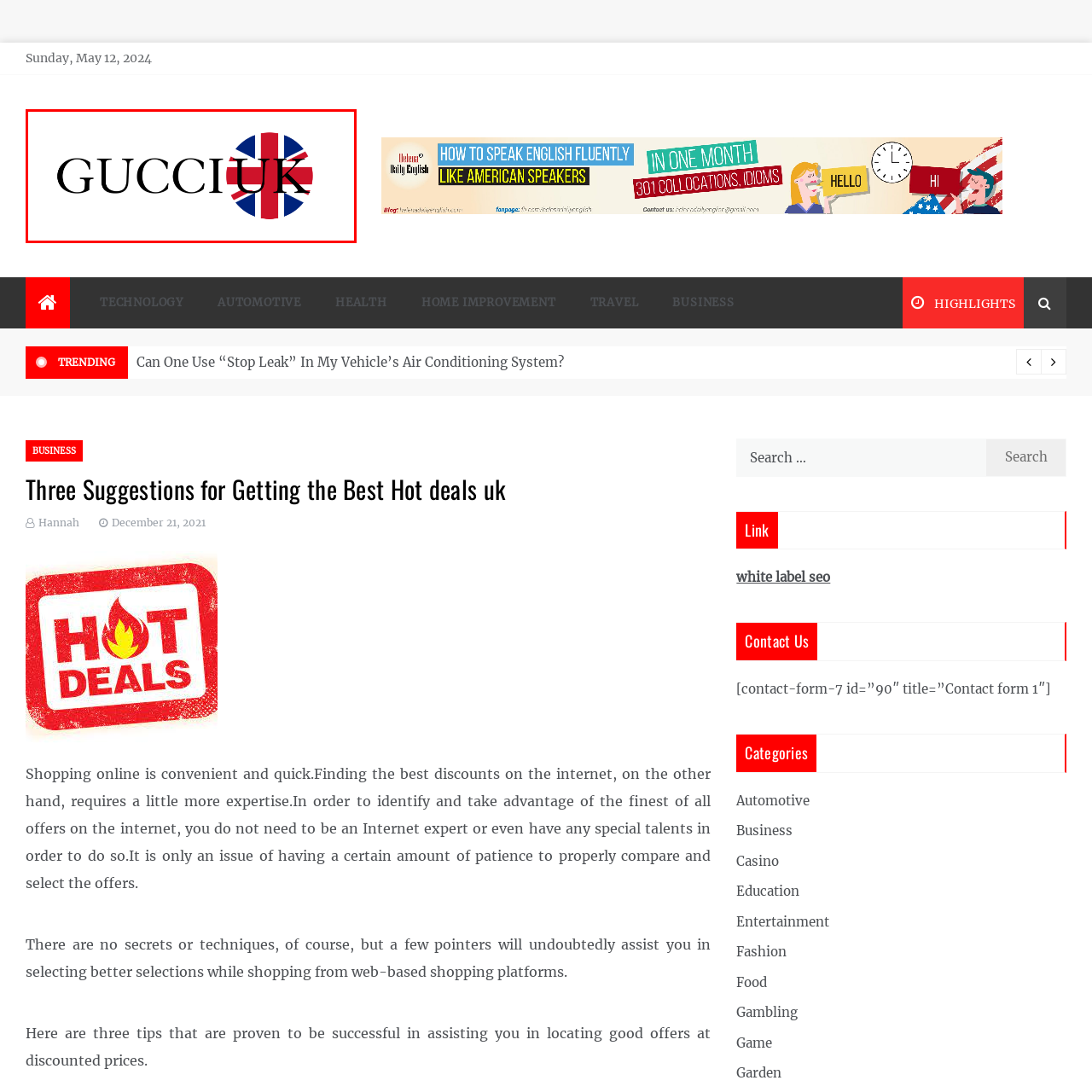What is integrated into the circular background of the logo?  
Concentrate on the image marked with the red box and respond with a detailed answer that is fully based on the content of the image.

The caption explains that the logo features a circular background that integrates the Union Jack design, which signifies the brand's connection to the United Kingdom.